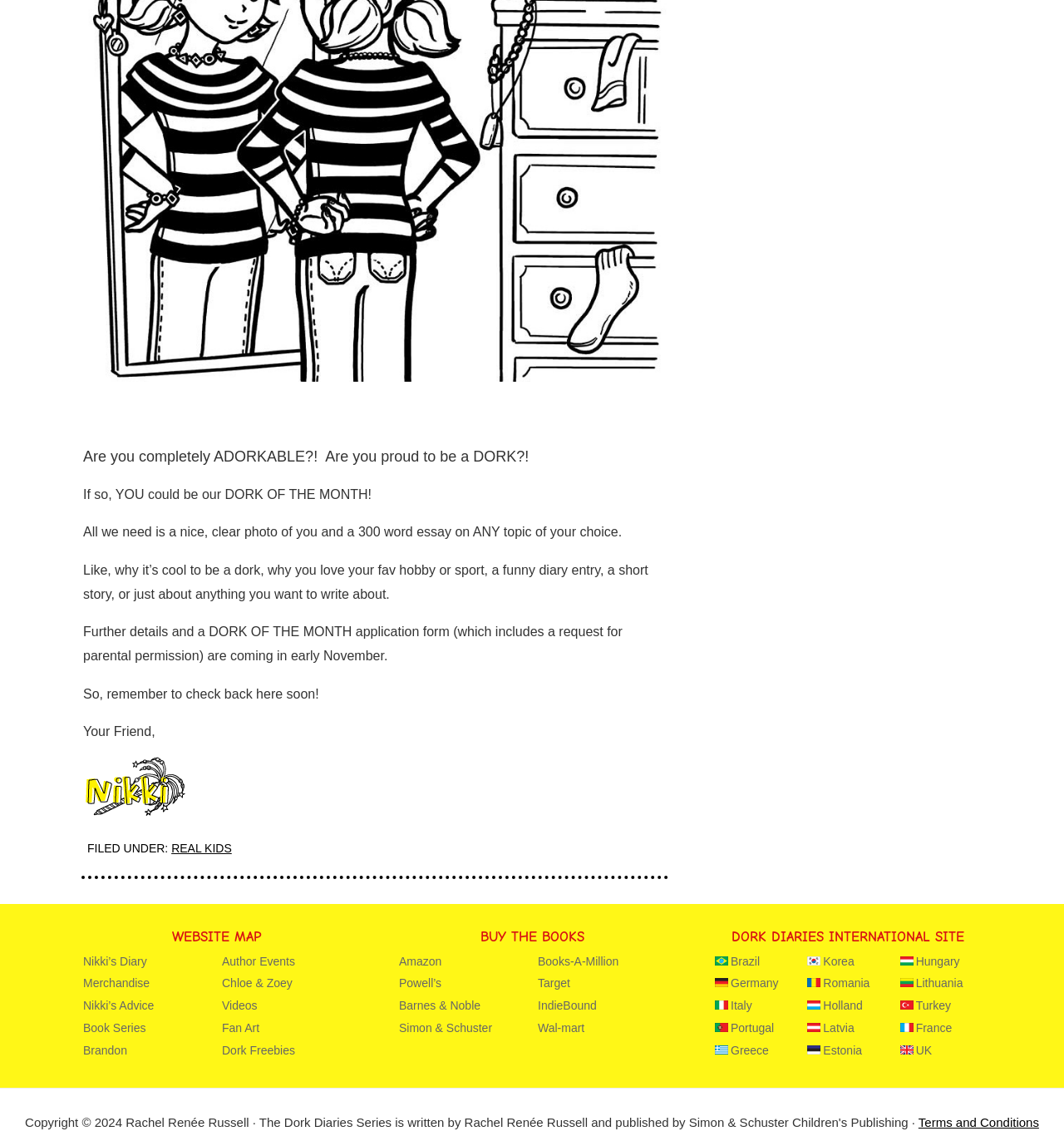Predict the bounding box of the UI element based on the description: "Turkey". The coordinates should be four float numbers between 0 and 1, formatted as [left, top, right, bottom].

[0.861, 0.875, 0.894, 0.887]